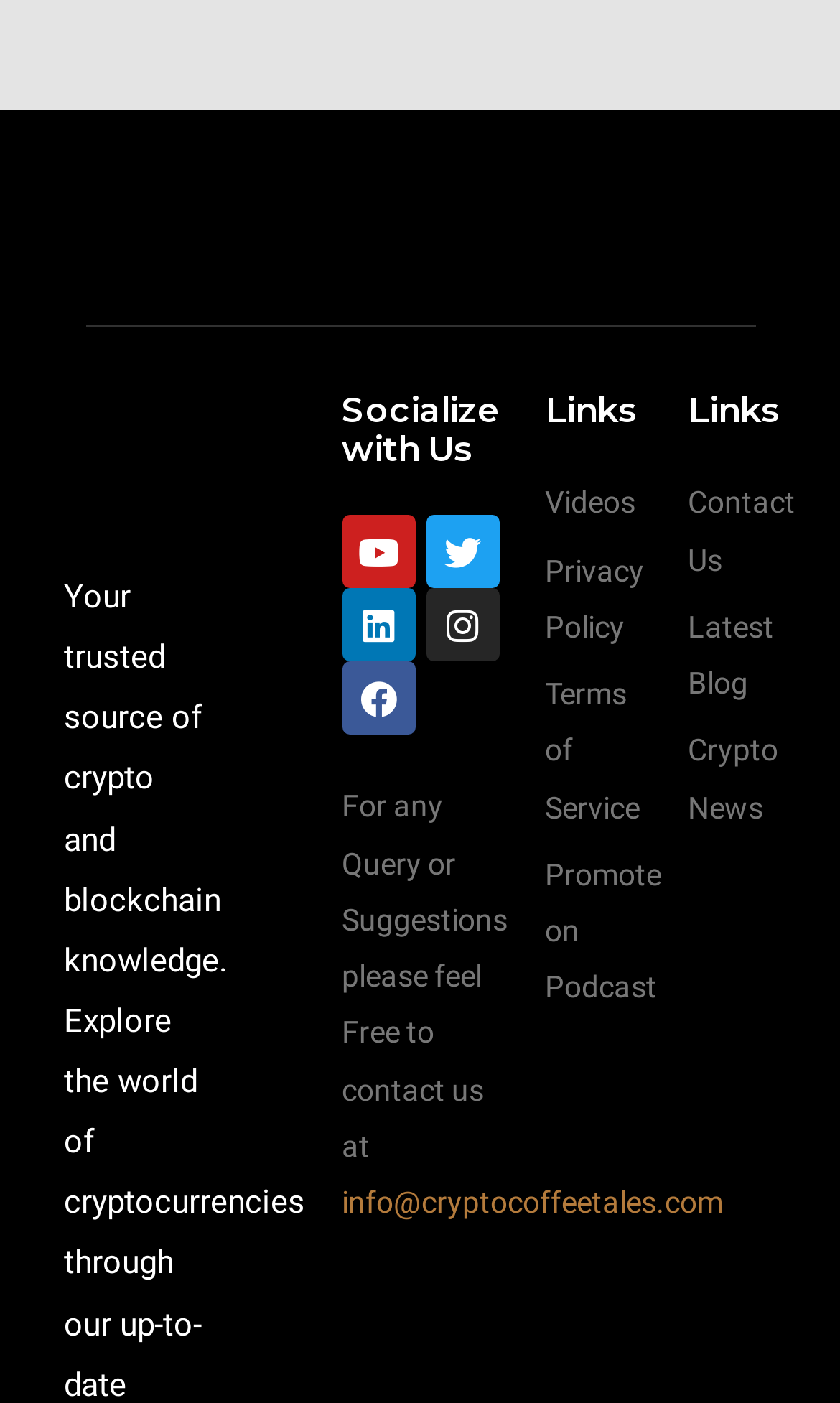Determine the bounding box coordinates of the section I need to click to execute the following instruction: "Contact us via email". Provide the coordinates as four float numbers between 0 and 1, i.e., [left, top, right, bottom].

[0.407, 0.844, 0.861, 0.869]